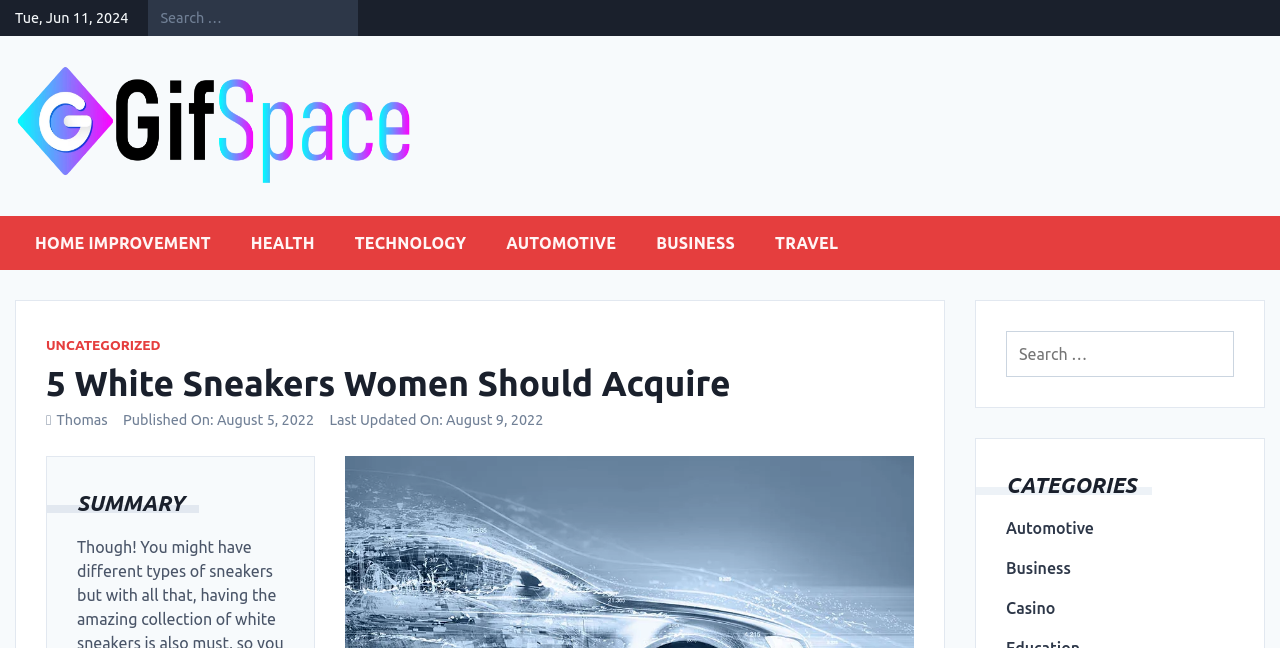Generate a thorough explanation of the webpage's elements.

This webpage appears to be a blog or article page, with a focus on a specific topic related to white sneakers for women. At the top left of the page, there is a timestamp indicating the date "Tue, Jun 11, 2024". Next to it, there is a search box where users can input keywords to search for content on the website.

Below the search box, there is a navigation menu with links to various categories, including "HOME IMPROVEMENT", "HEALTH", "TECHNOLOGY", "AUTOMOTIVE", "BUSINESS", and "TRAVEL". The "TRAVEL" link has a subcategory "UNCATEGORIZED" below it.

The main content of the page is headed by a title "5 White Sneakers Women Should Acquire", which is followed by the author's name "Thomas" and the publication and last updated dates. The article's summary is located below the title, with a heading "SUMMARY".

On the right side of the page, there is another search box with a label "Search for:", allowing users to search for specific content on the website. Below it, there is a list of categories, including "CATEGORIES", "Automotive", "Business", and "Casino", which are likely links to other related articles or topics on the website.

Overall, the webpage appears to be a blog or article page with a focus on a specific topic, accompanied by navigation menus and search functionality to facilitate user exploration.